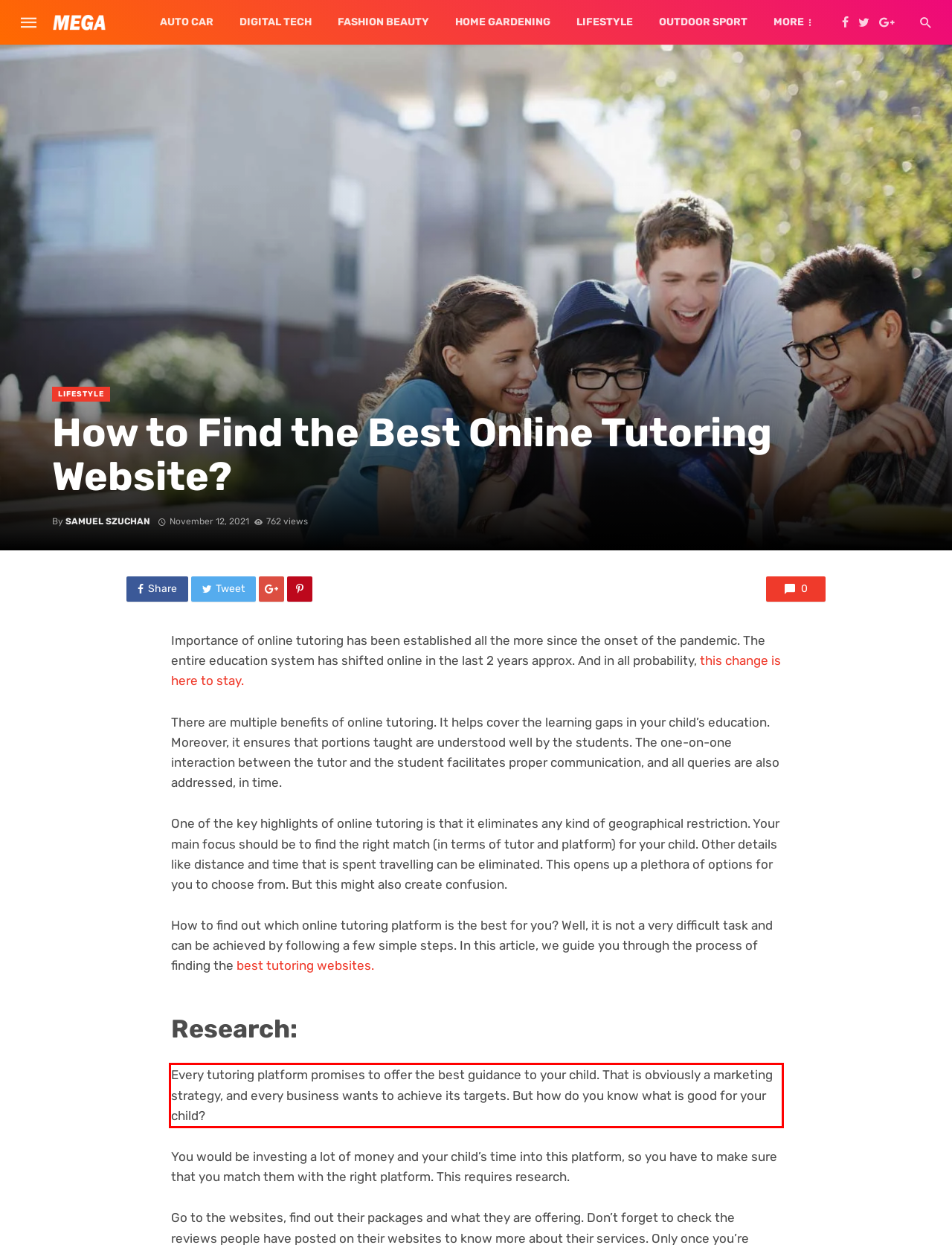Please perform OCR on the UI element surrounded by the red bounding box in the given webpage screenshot and extract its text content.

Every tutoring platform promises to offer the best guidance to your child. That is obviously a marketing strategy, and every business wants to achieve its targets. But how do you know what is good for your child?